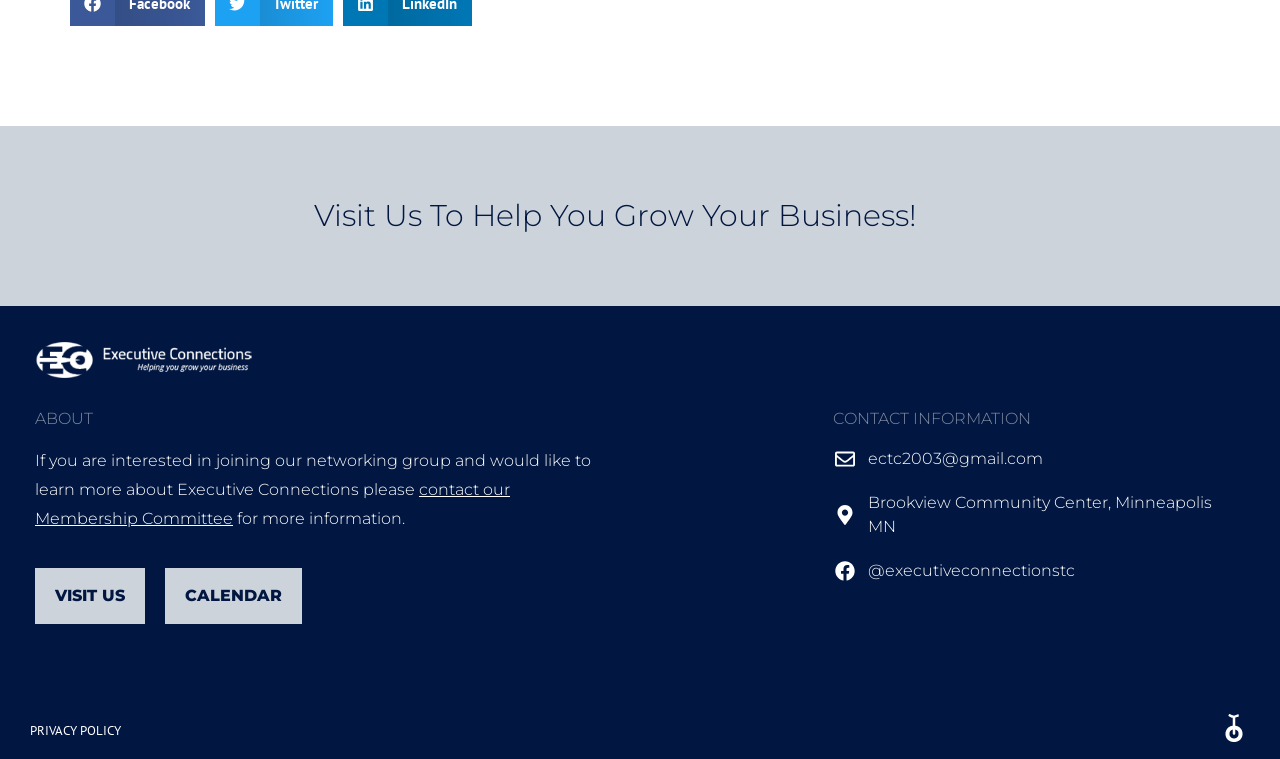Use the information in the screenshot to answer the question comprehensively: What are the two options to learn more about Executive Connections?

The two options to learn more about Executive Connections are mentioned on the webpage: one can either 'Visit Us' or contact the 'Membership Committee' for more information.